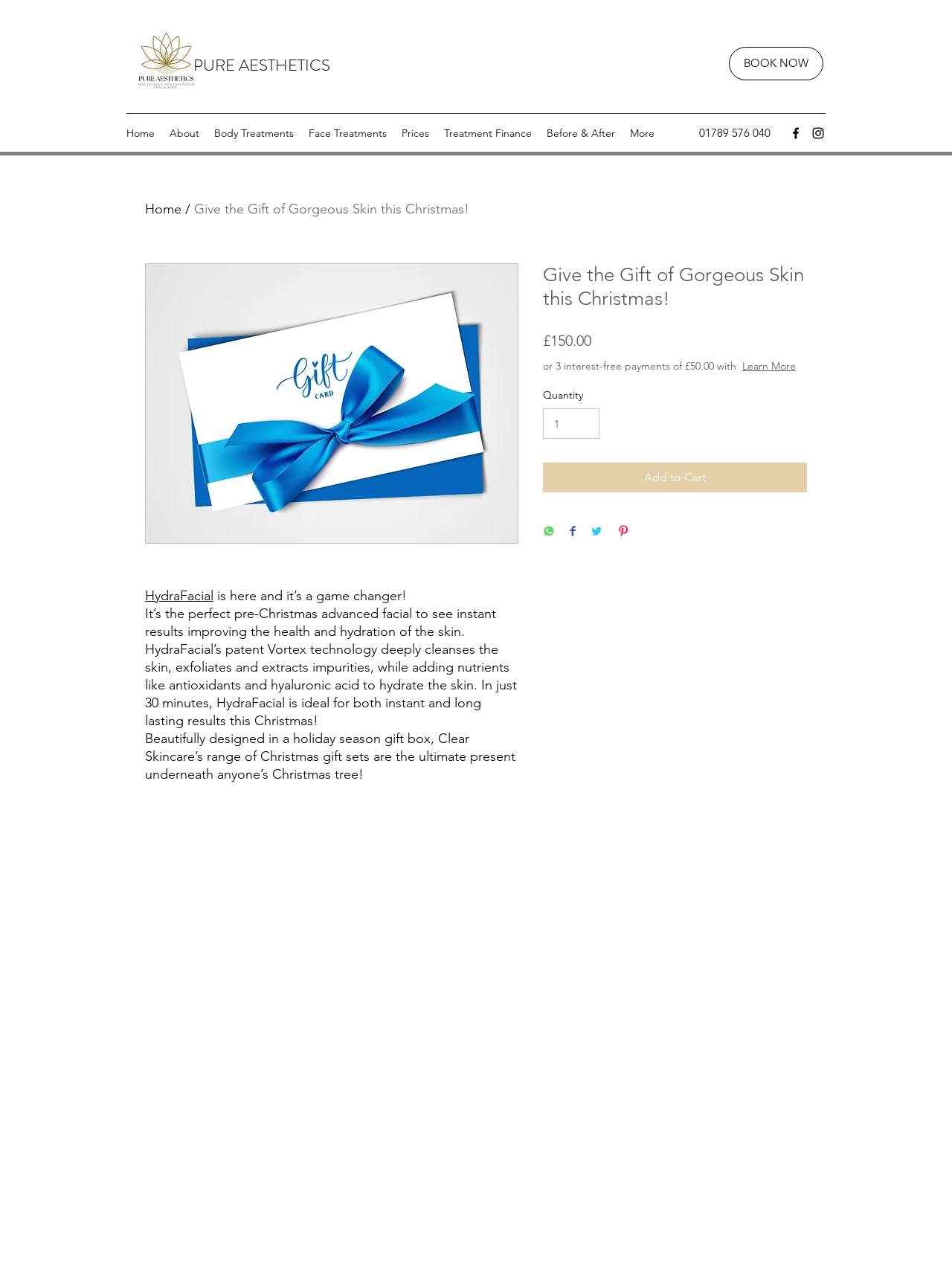Determine the bounding box coordinates for the area that should be clicked to carry out the following instruction: "Share on Facebook".

None